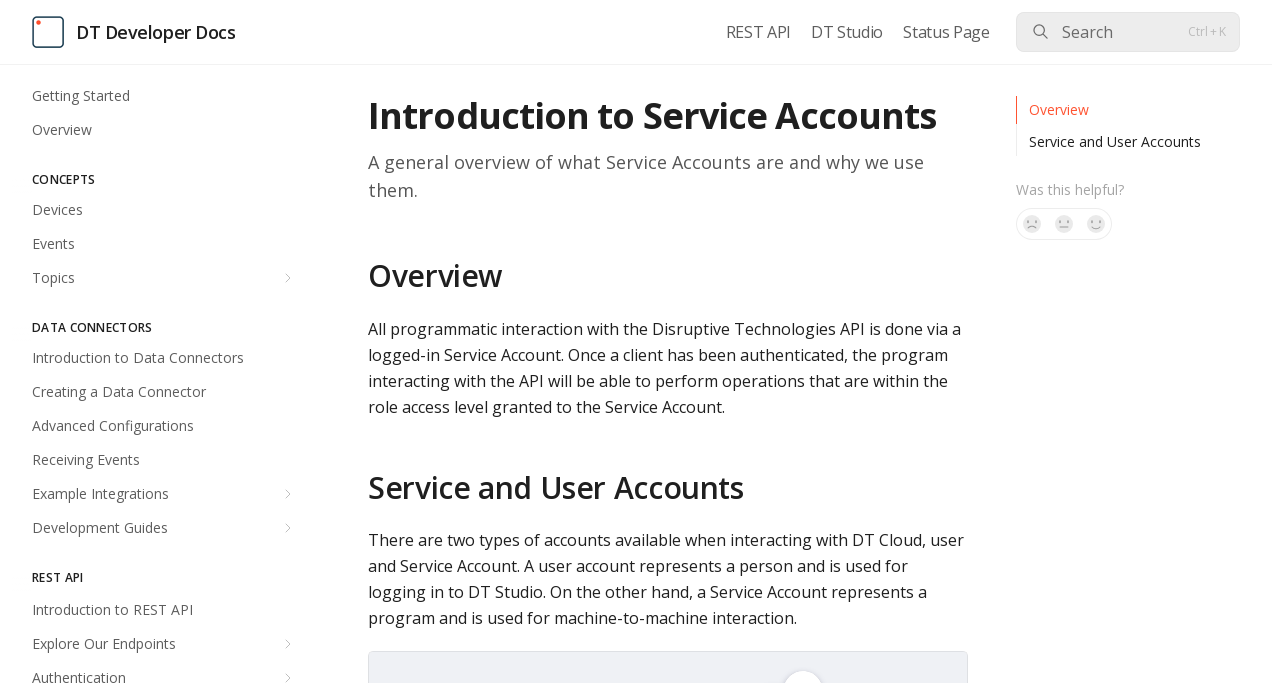Could you identify the text that serves as the heading for this webpage?

DT Developer Docs